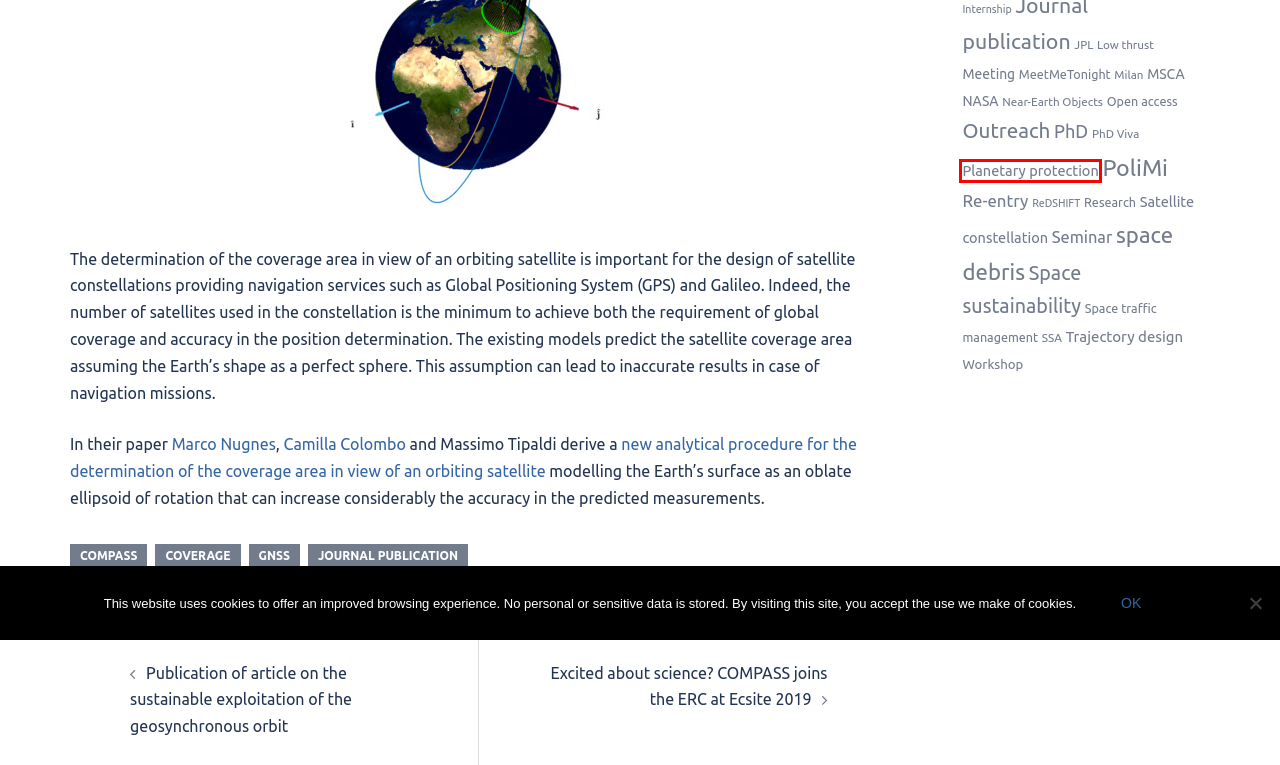Given a webpage screenshot with a red bounding box around a UI element, choose the webpage description that best matches the new webpage after clicking the element within the bounding box. Here are the candidates:
A. Planetary protection – COMPASS
B. ReDSHIFT – COMPASS
C. Coverage – COMPASS
D. Low thrust – COMPASS
E. GNSS – COMPASS
F. NASA – COMPASS
G. PhD Viva – COMPASS
H. Publication of article on the sustainable exploitation of the geosynchronous orbit – COMPASS

A